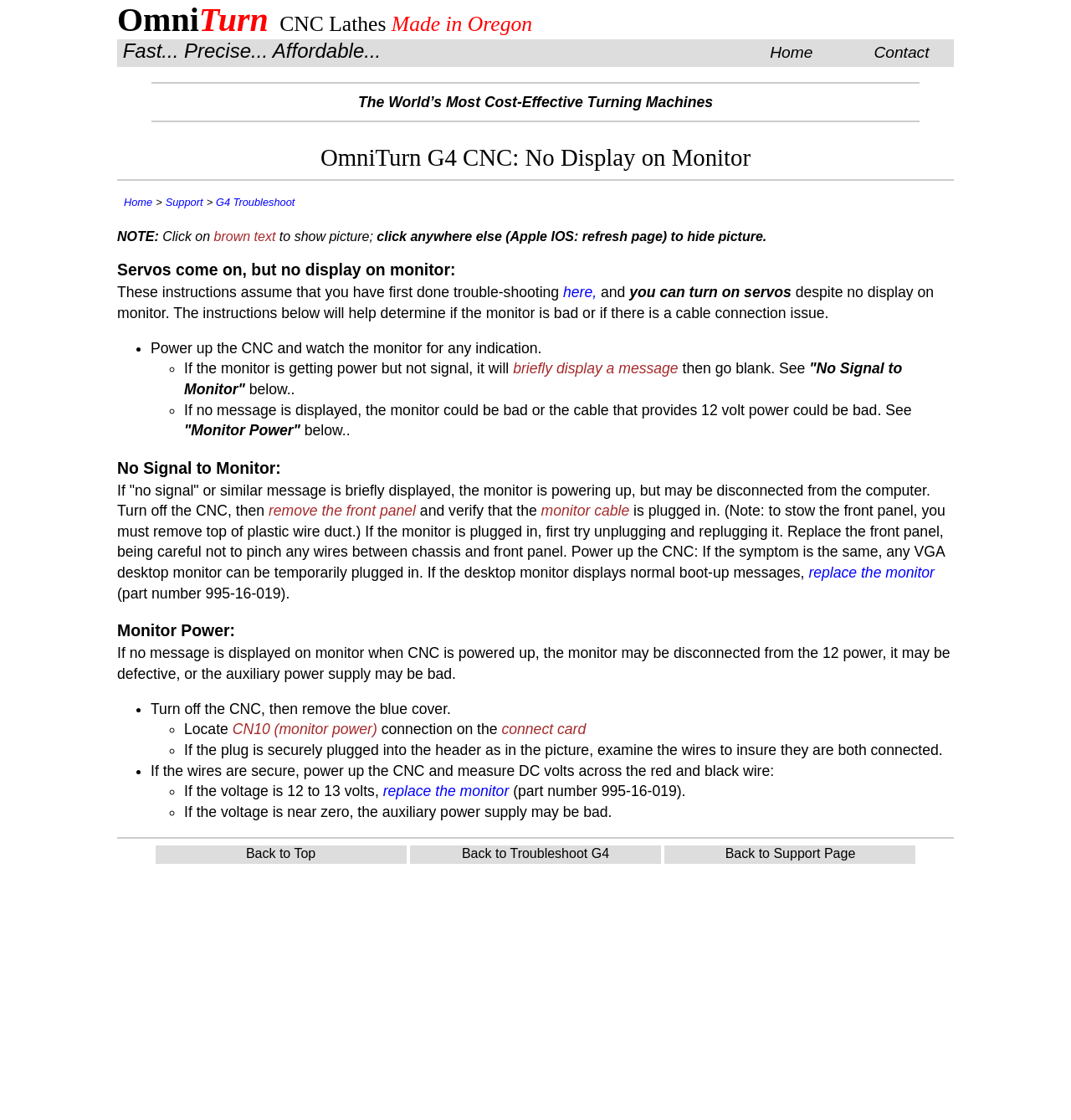Extract the text of the main heading from the webpage.

OmniTurn G4 CNC: No Display on Monitor